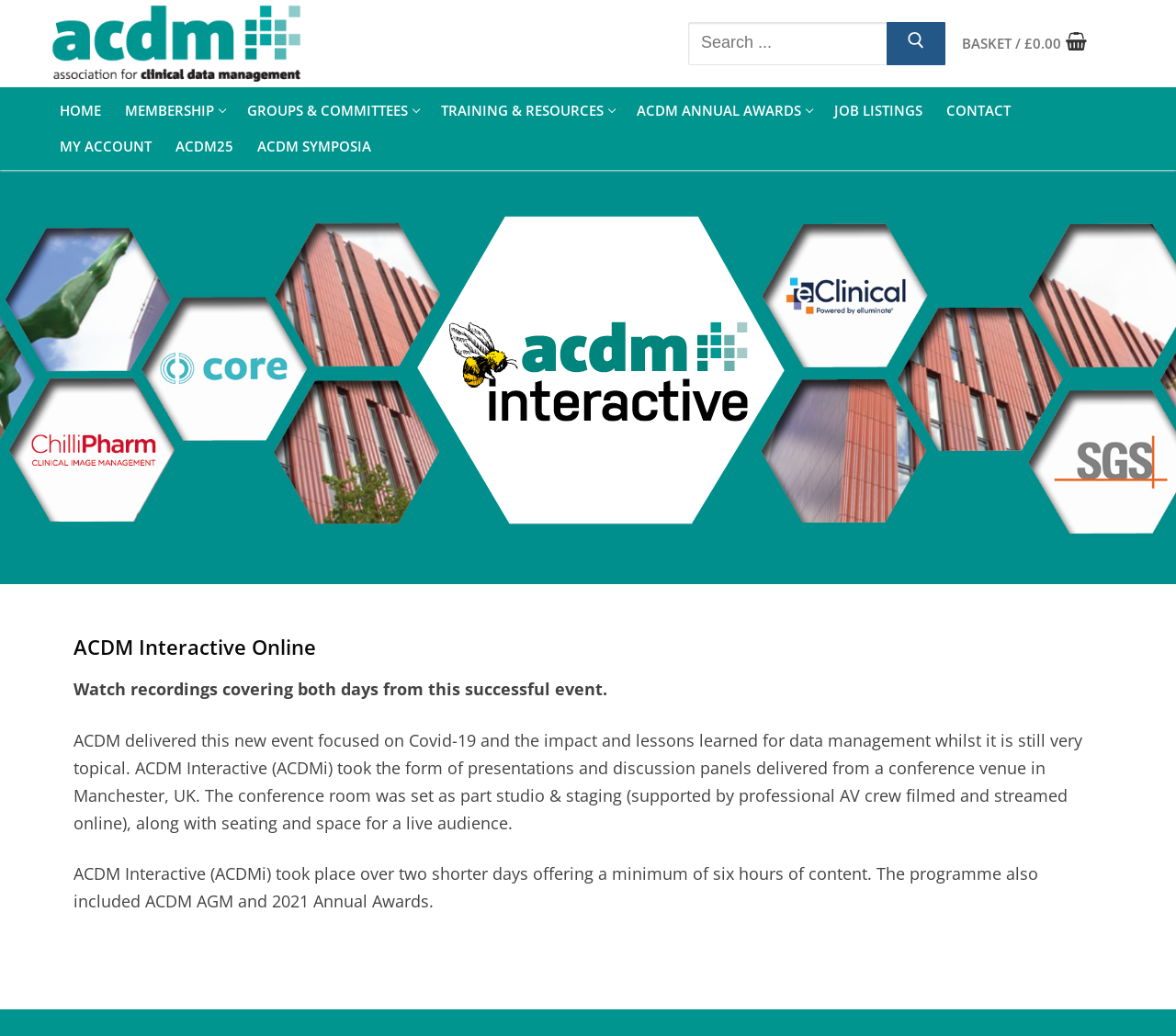Identify the bounding box coordinates of the clickable region required to complete the instruction: "View the description of the Premium Monthly in-app purchase". The coordinates should be given as four float numbers within the range of 0 and 1, i.e., [left, top, right, bottom].

None